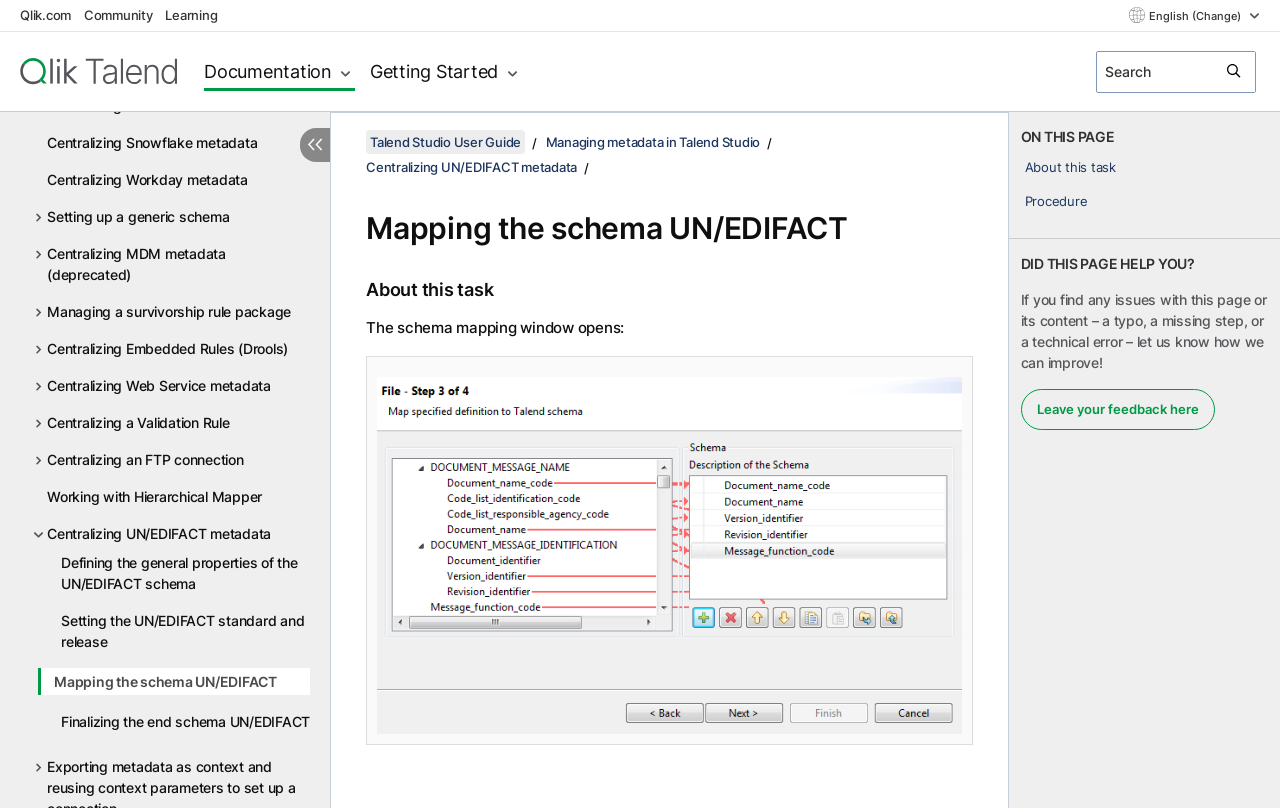Identify the bounding box coordinates of the region that should be clicked to execute the following instruction: "Click the 'Qlik.com' link".

[0.016, 0.008, 0.055, 0.028]